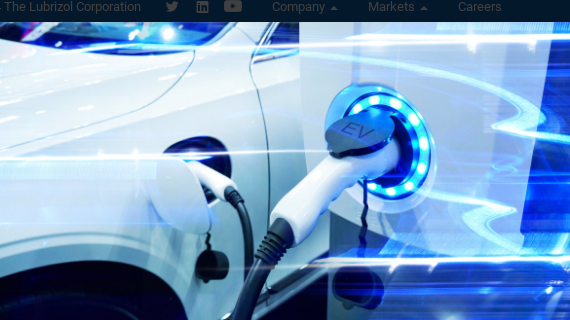Generate an in-depth description of the visual content.

This image showcases a sleek electric vehicle (EV) being charged, highlighting the modern technology and elegance of electric mobility. The charging connector is prominently featured, with glowing blue lights illuminating the connection point, symbolizing energy and efficiency. The car’s streamlined design and shiny exterior reflect an advanced automotive aesthetic, epitomizing innovation in the automotive industry. This representation aligns with the emphasis on high-performing polymer technologies in electric vehicle applications, such as durability and flexibility in charging cables. The image emphasizes Lubrizol's commitment to driving forward the future of sustainable transportation.